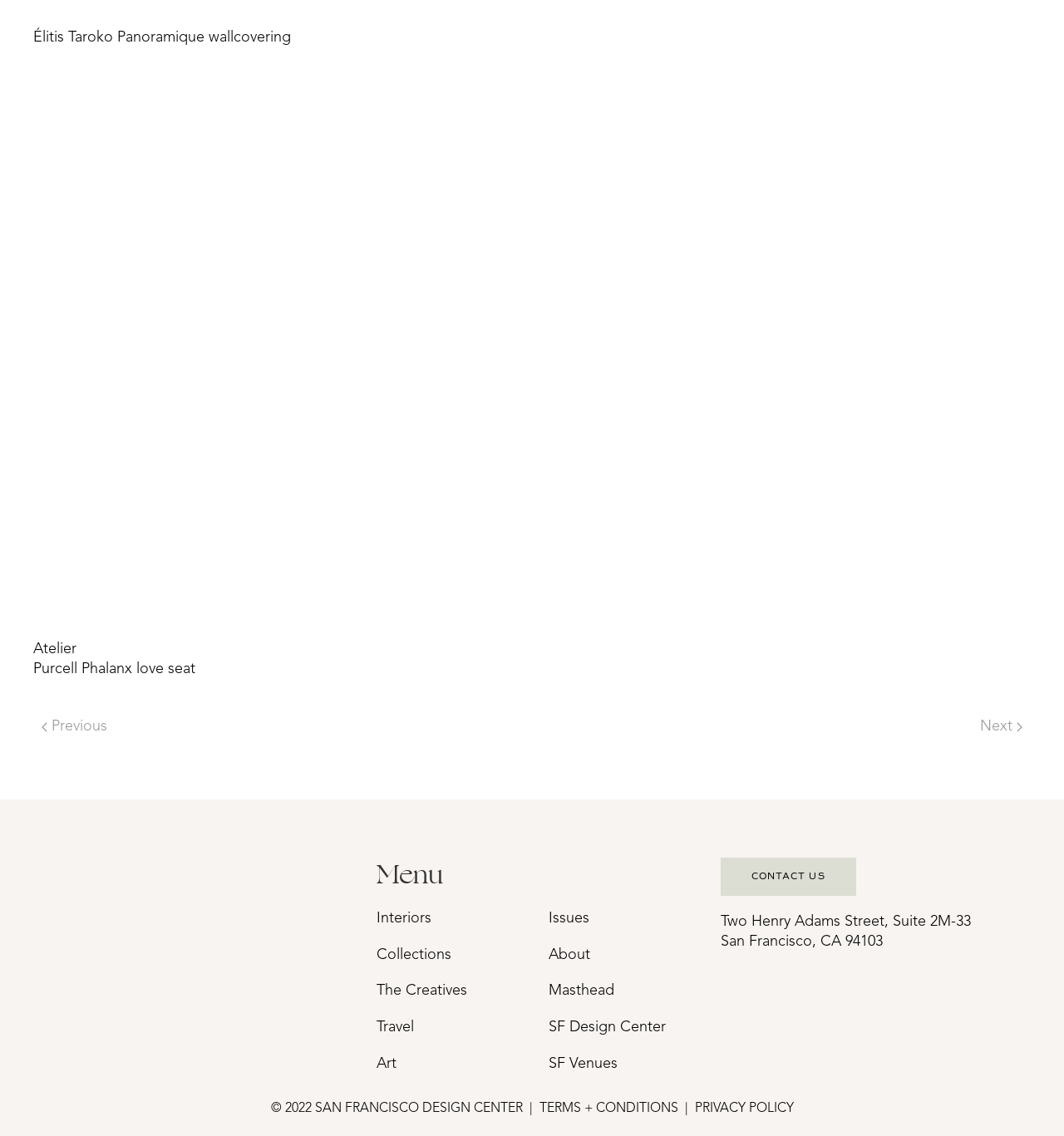Please locate the UI element described by "HoroscopeView" and provide its bounding box coordinates.

None